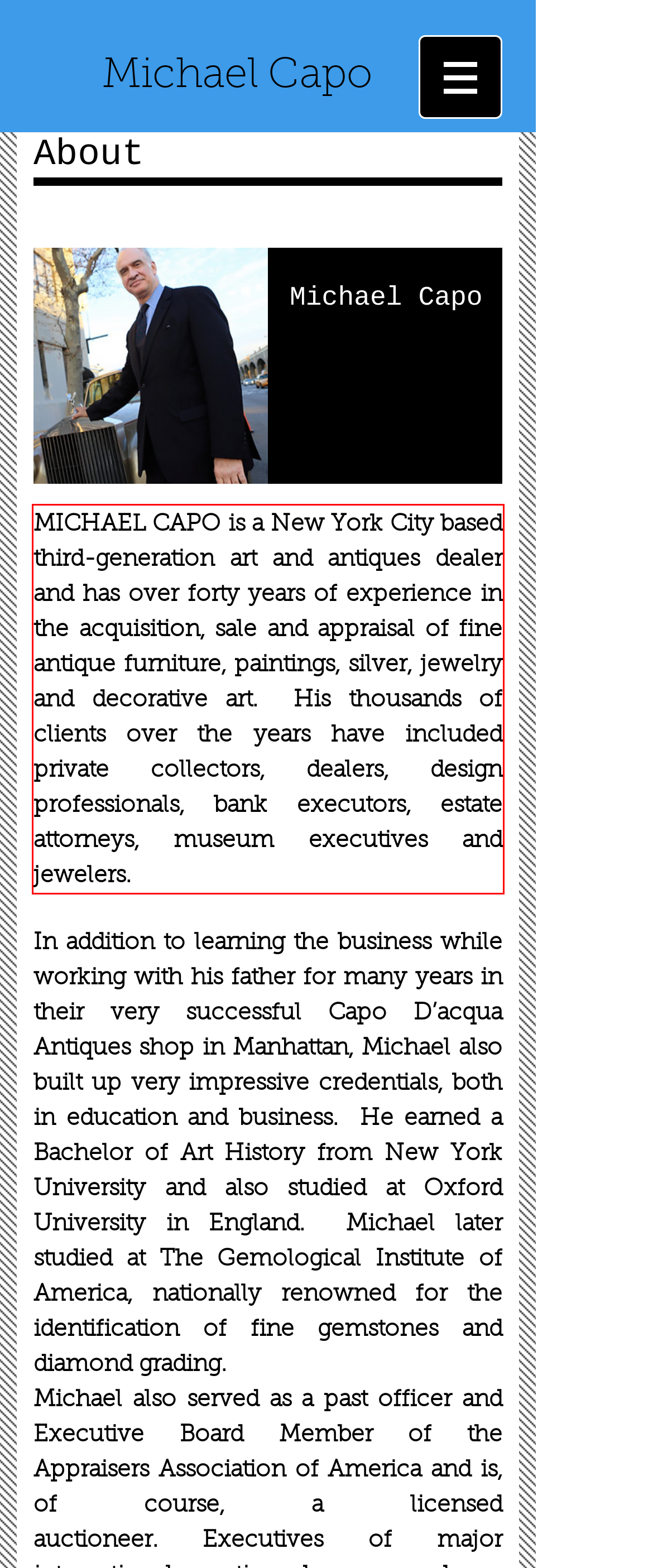You have a screenshot of a webpage with a red bounding box. Use OCR to generate the text contained within this red rectangle.

MICHAEL CAPO is a New York City based third-generation art and antiques dealer and has over forty years of experience in the acquisition, sale and appraisal of fine antique furniture, paintings, silver, jewelry and decorative art. His thousands of clients over the years have included private collectors, dealers, design professionals, bank executors, estate attorneys, museum executives and jewelers.